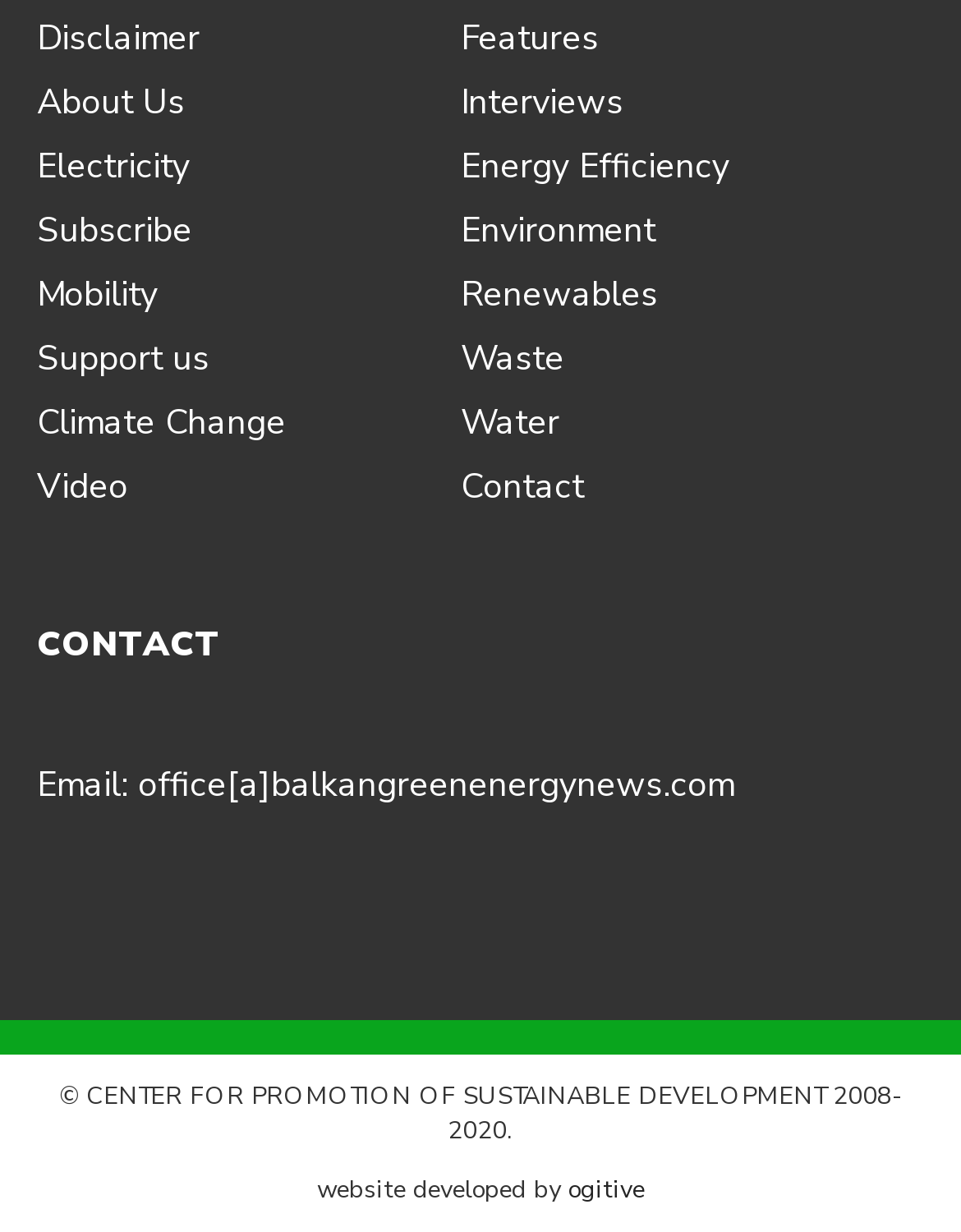Find the bounding box coordinates for the area that should be clicked to accomplish the instruction: "Go to About Us".

[0.038, 0.063, 0.192, 0.101]